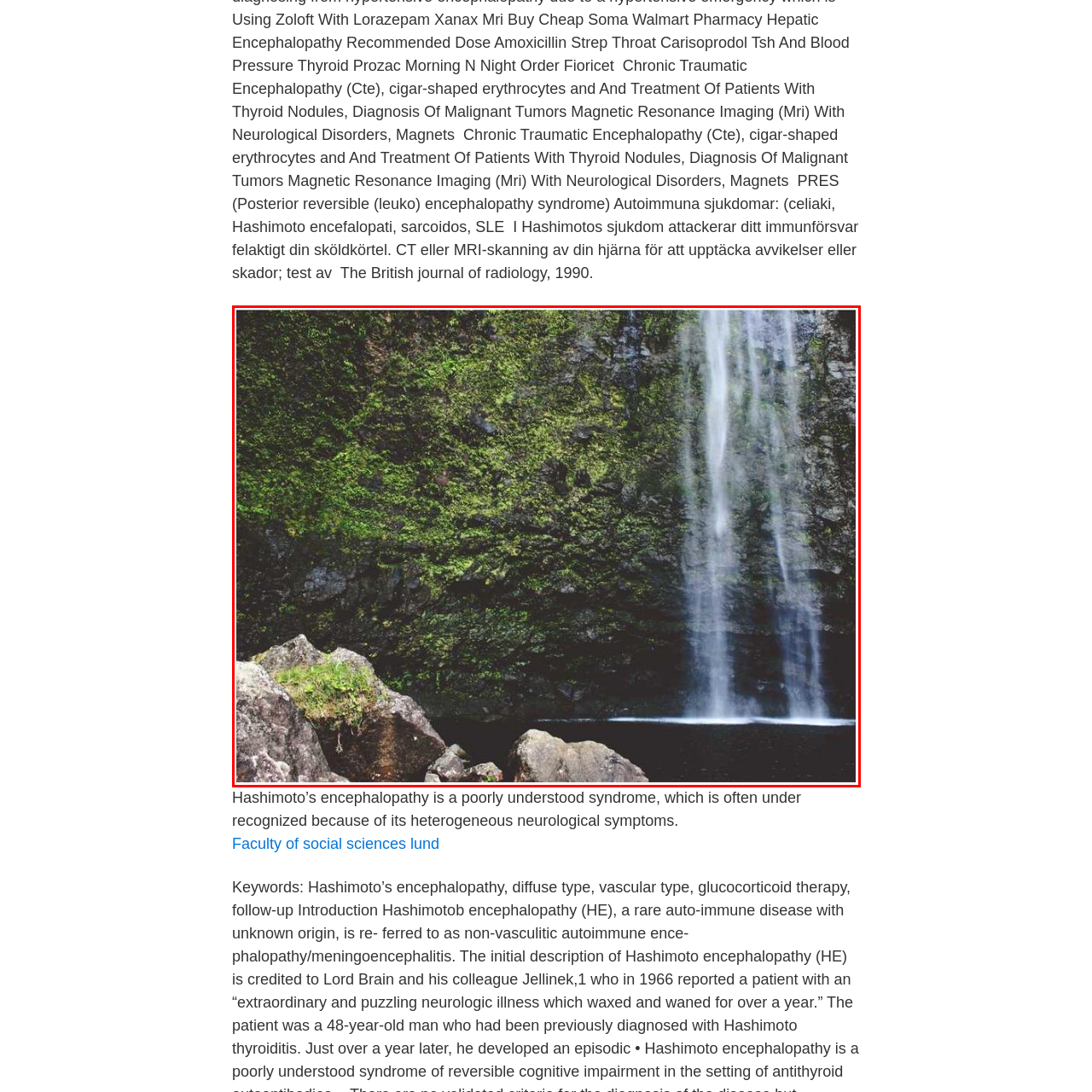Take a close look at the image marked with a red boundary and thoroughly answer the ensuing question using the information observed in the image:
What kind of environment is suggested by the surrounding?

The caption implies that the surrounding environment suggests a remote location, ideal for those seeking peaceful solitude amidst the melodies of nature, which indicates that the waterfall is located in a secluded area.